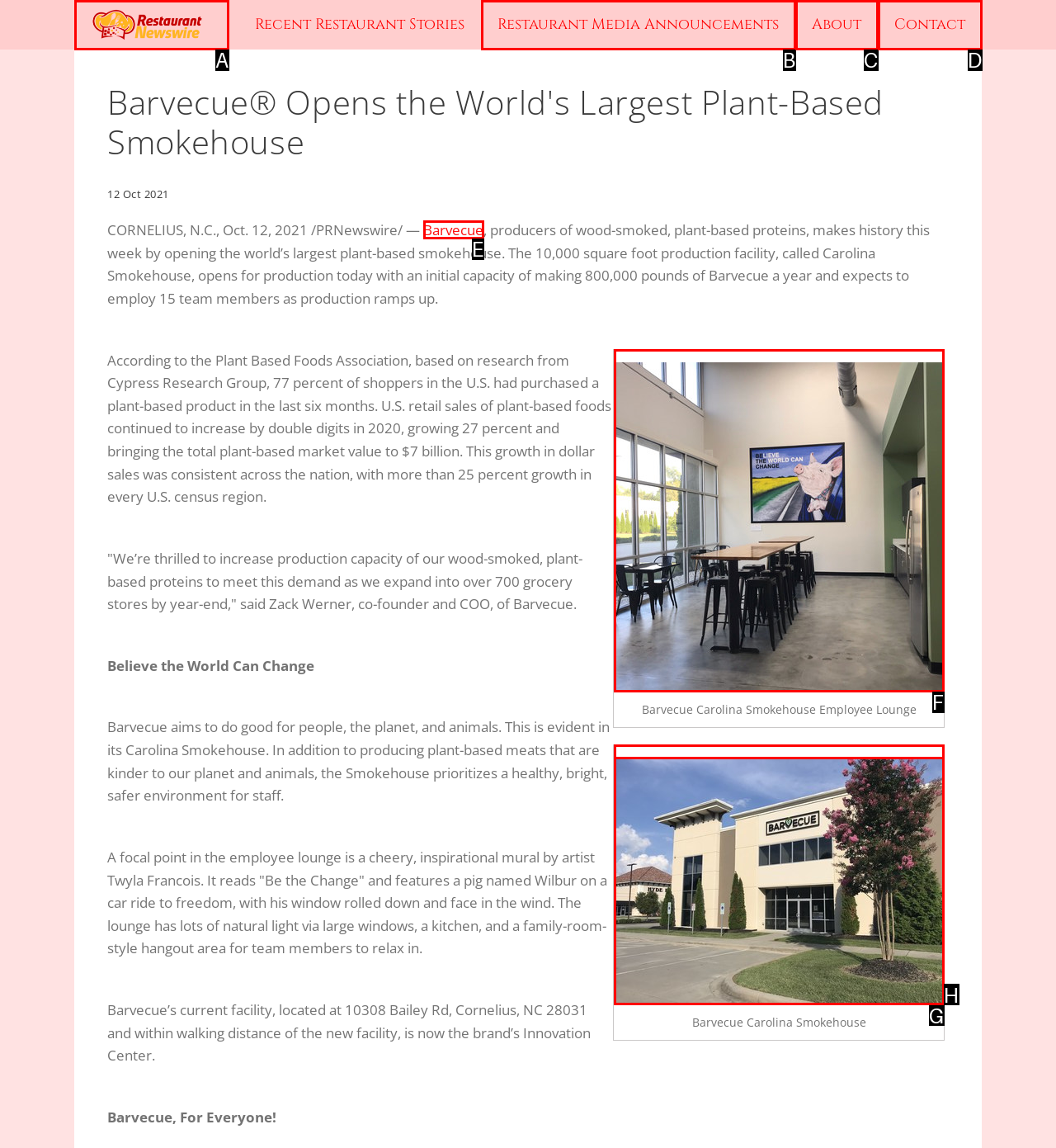Select the letter associated with the UI element you need to click to perform the following action: Click the 'Barvecue' link
Reply with the correct letter from the options provided.

E